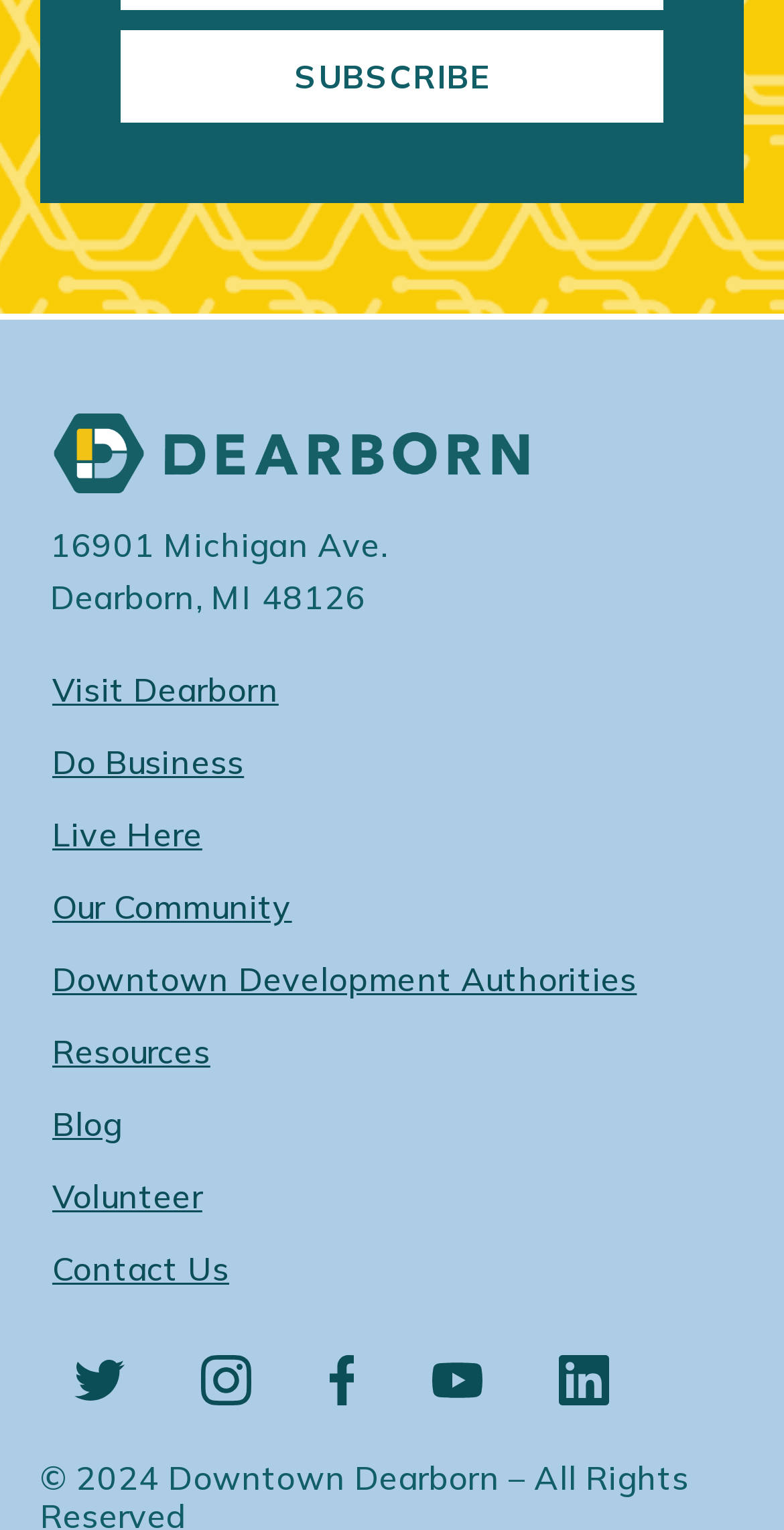Can you provide the bounding box coordinates for the element that should be clicked to implement the instruction: "Get directions to 16901 Michigan Ave"?

[0.064, 0.343, 0.494, 0.369]